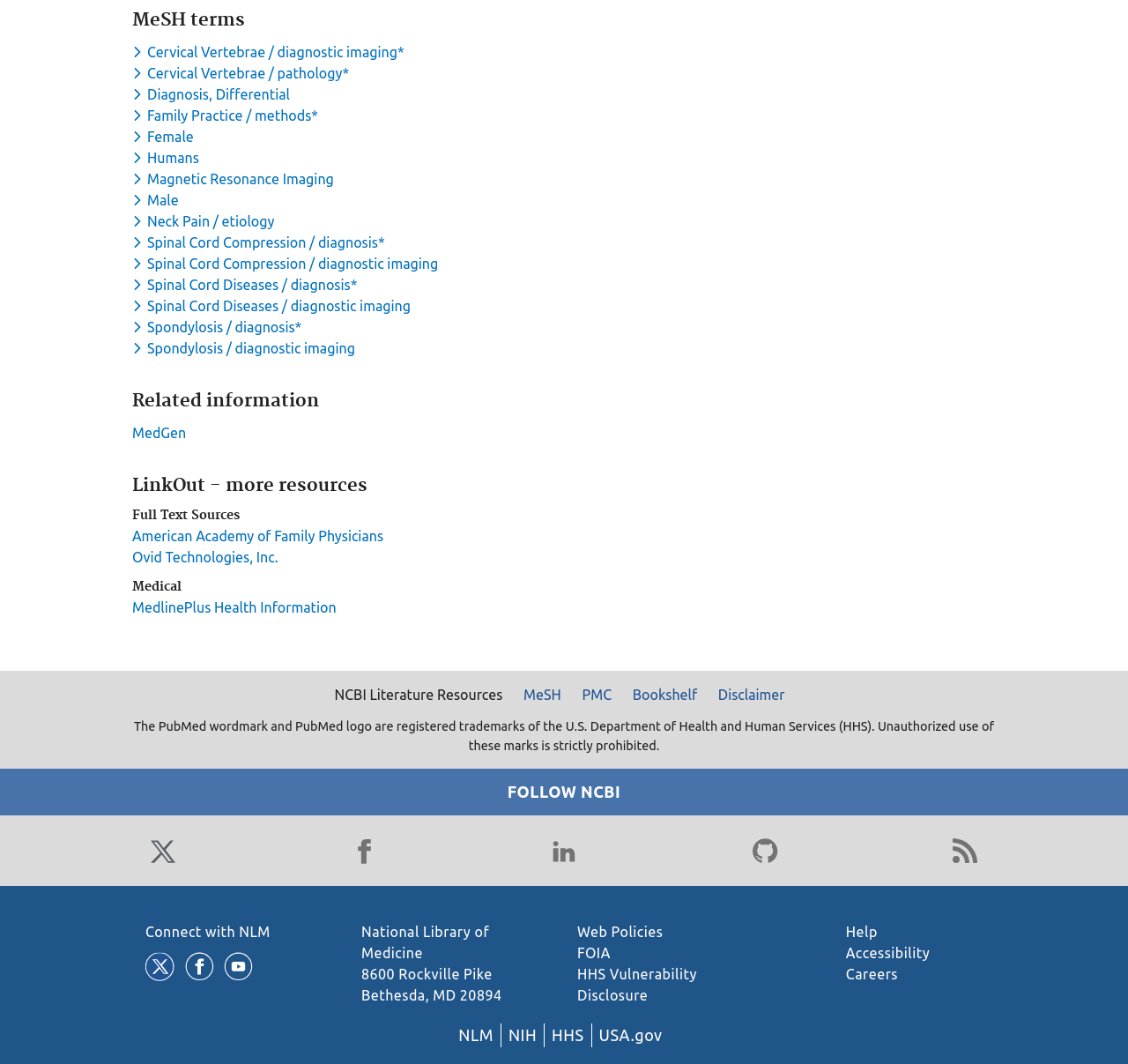Please identify the bounding box coordinates of the clickable area that will fulfill the following instruction: "Visit MedGen". The coordinates should be in the format of four float numbers between 0 and 1, i.e., [left, top, right, bottom].

[0.117, 0.399, 0.165, 0.414]